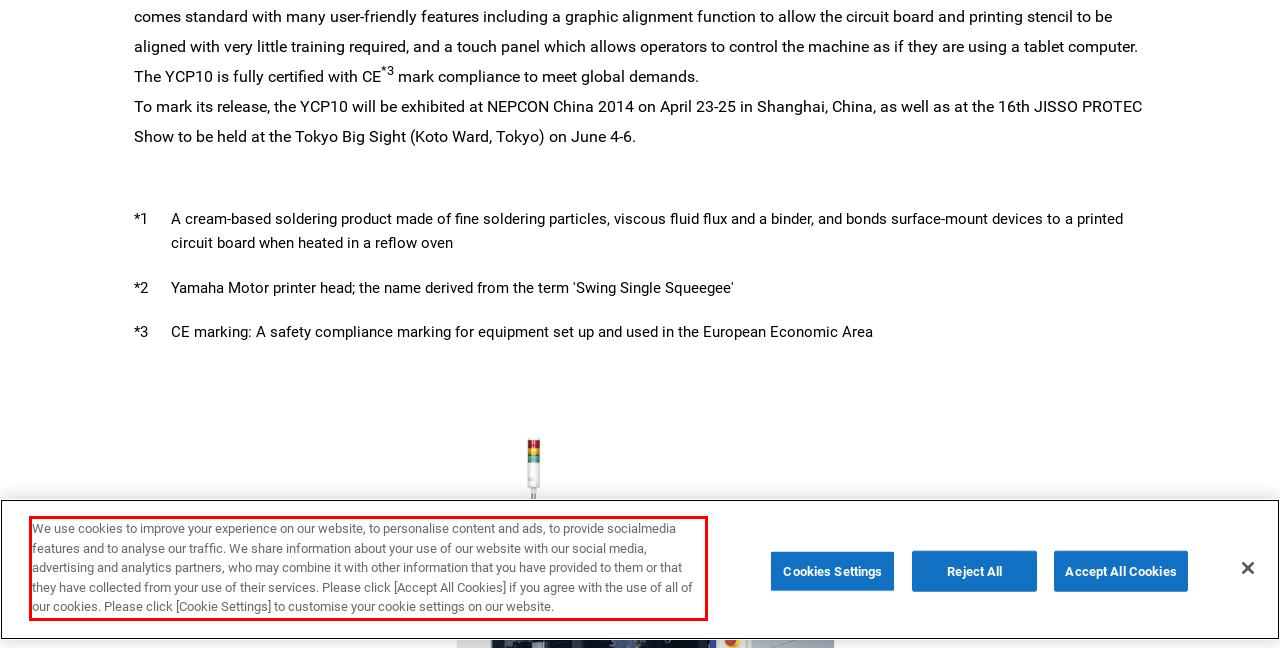Examine the webpage screenshot and use OCR to recognize and output the text within the red bounding box.

We use cookies to improve your experience on our website, to personalise content and ads, to provide socialmedia features and to analyse our traffic. We share information about your use of our website with our social media, advertising and analytics partners, who may combine it with other information that you have provided to them or that they have collected from your use of their services. Please click [Accept All Cookies] if you agree with the use of all of our cookies. Please click [Cookie Settings] to customise your cookie settings on our website.